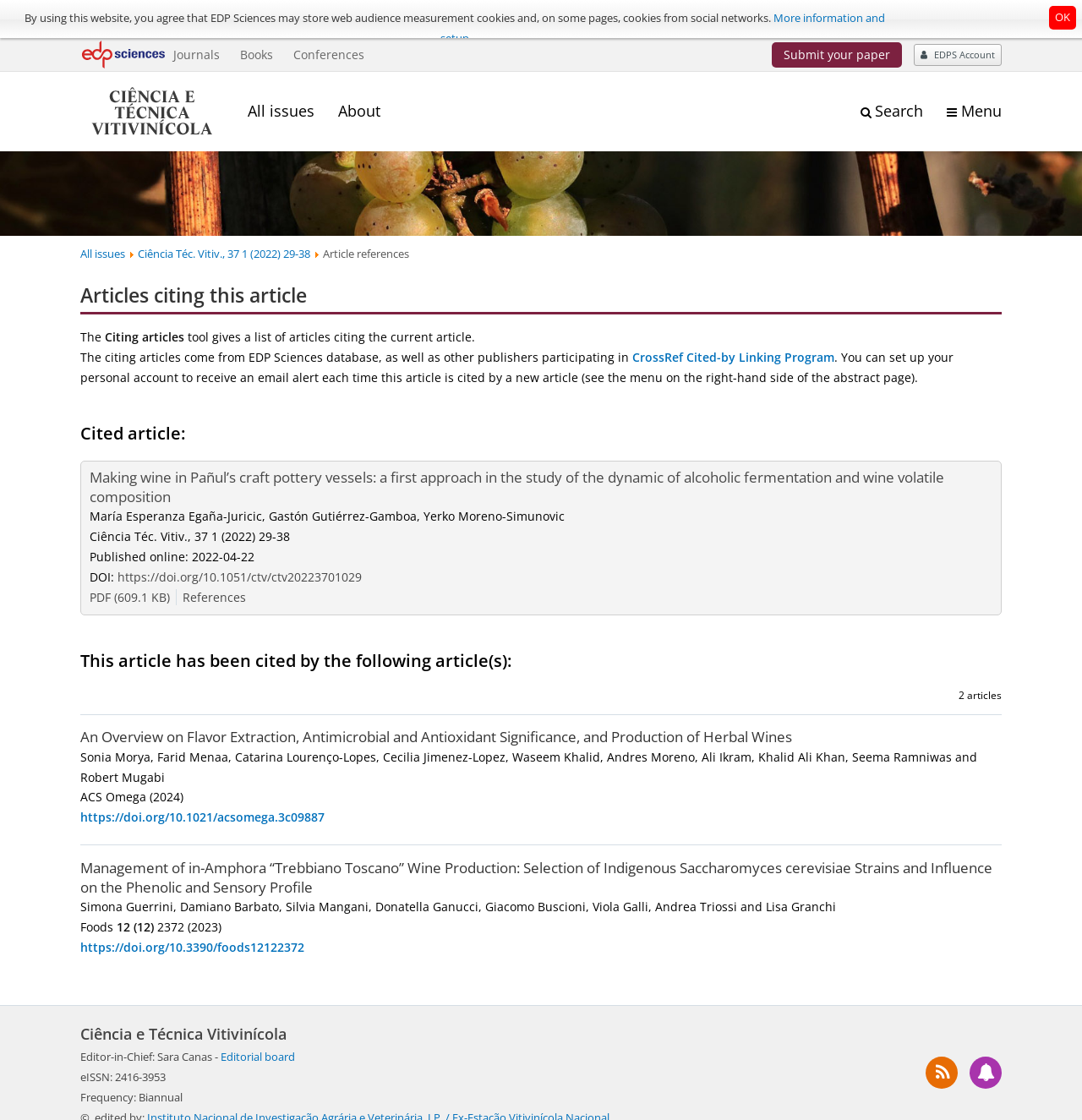Locate the coordinates of the bounding box for the clickable region that fulfills this instruction: "Search".

[0.808, 0.106, 0.853, 0.125]